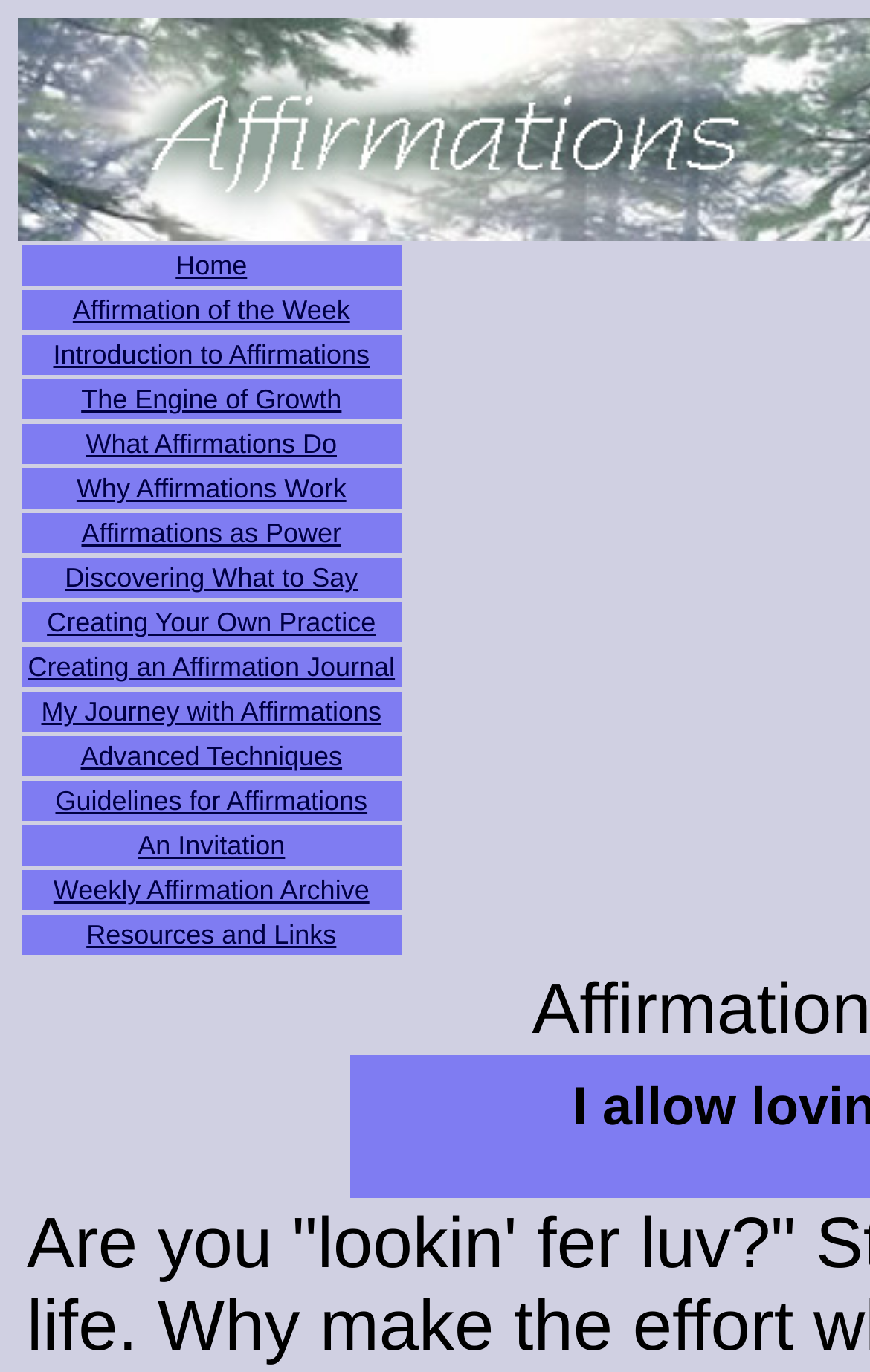For the element described, predict the bounding box coordinates as (top-left x, top-left y, bottom-right x, bottom-right y). All values should be between 0 and 1. Element description: Discovering What to Say

[0.075, 0.41, 0.411, 0.433]